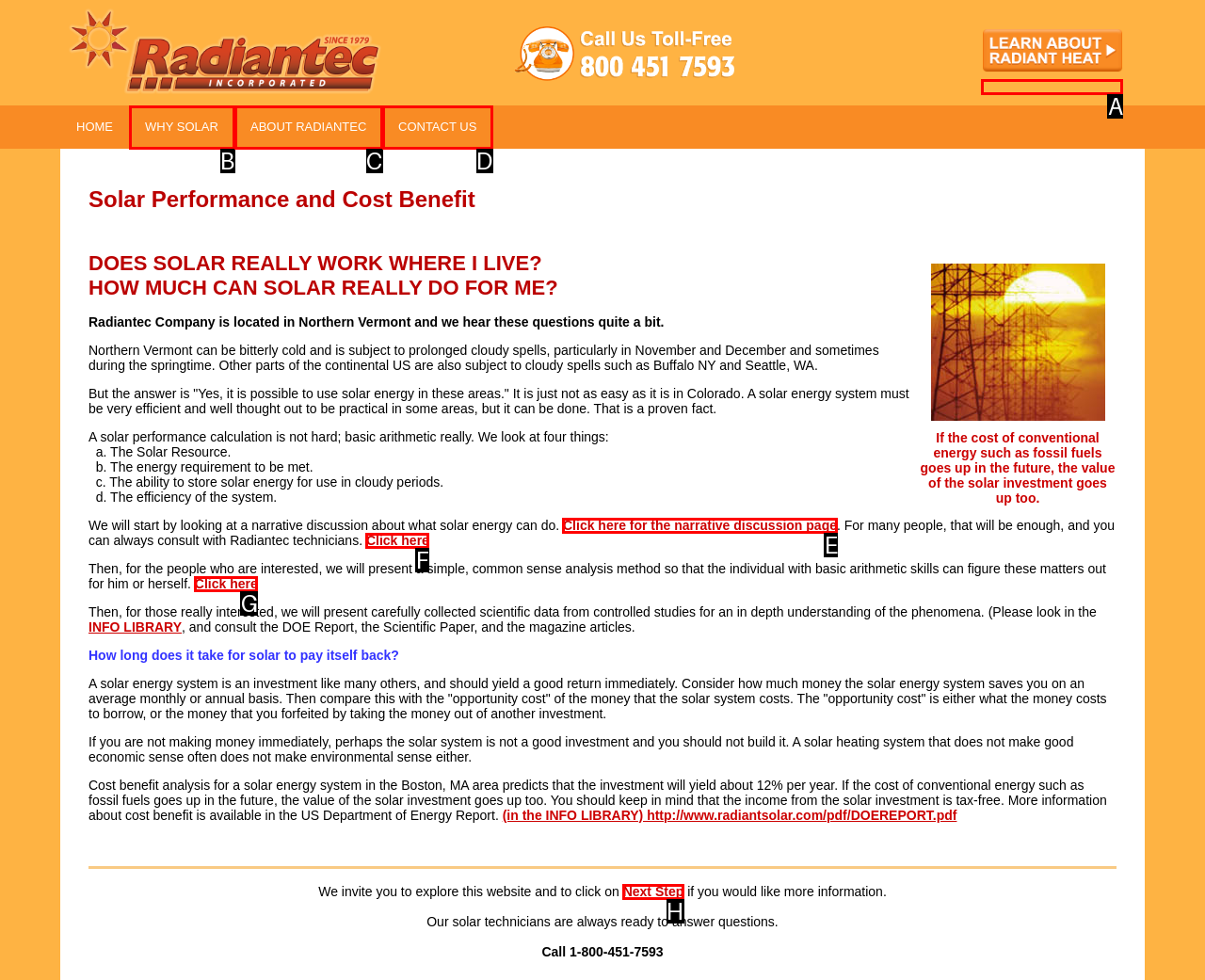Choose the correct UI element to click for this task: Click the 'Click here for the narrative discussion page' link Answer using the letter from the given choices.

E